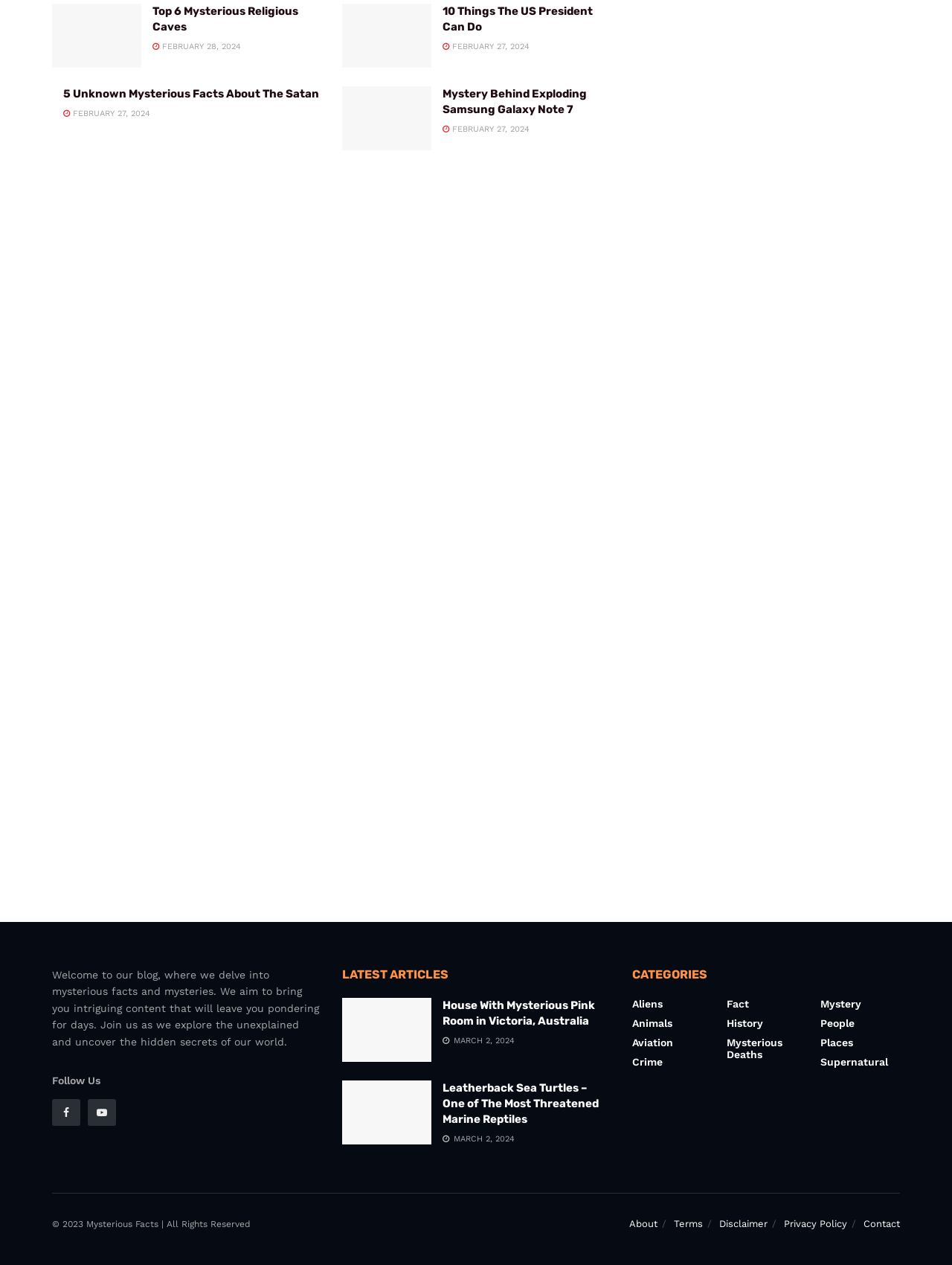Find the bounding box coordinates for the element described here: "February 27, 2024".

[0.465, 0.033, 0.556, 0.041]